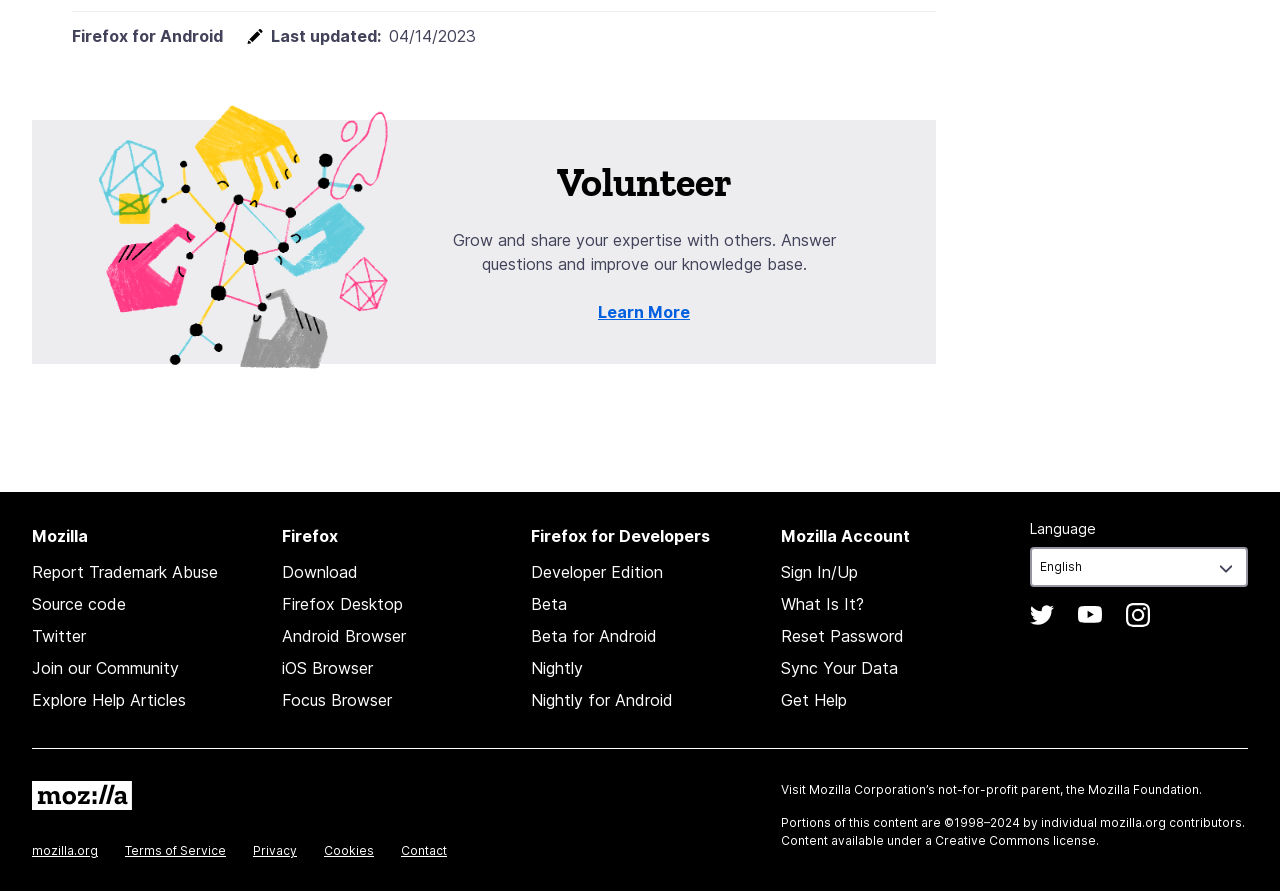Determine the bounding box coordinates for the area that should be clicked to carry out the following instruction: "Learn more about volunteering".

[0.467, 0.339, 0.539, 0.362]